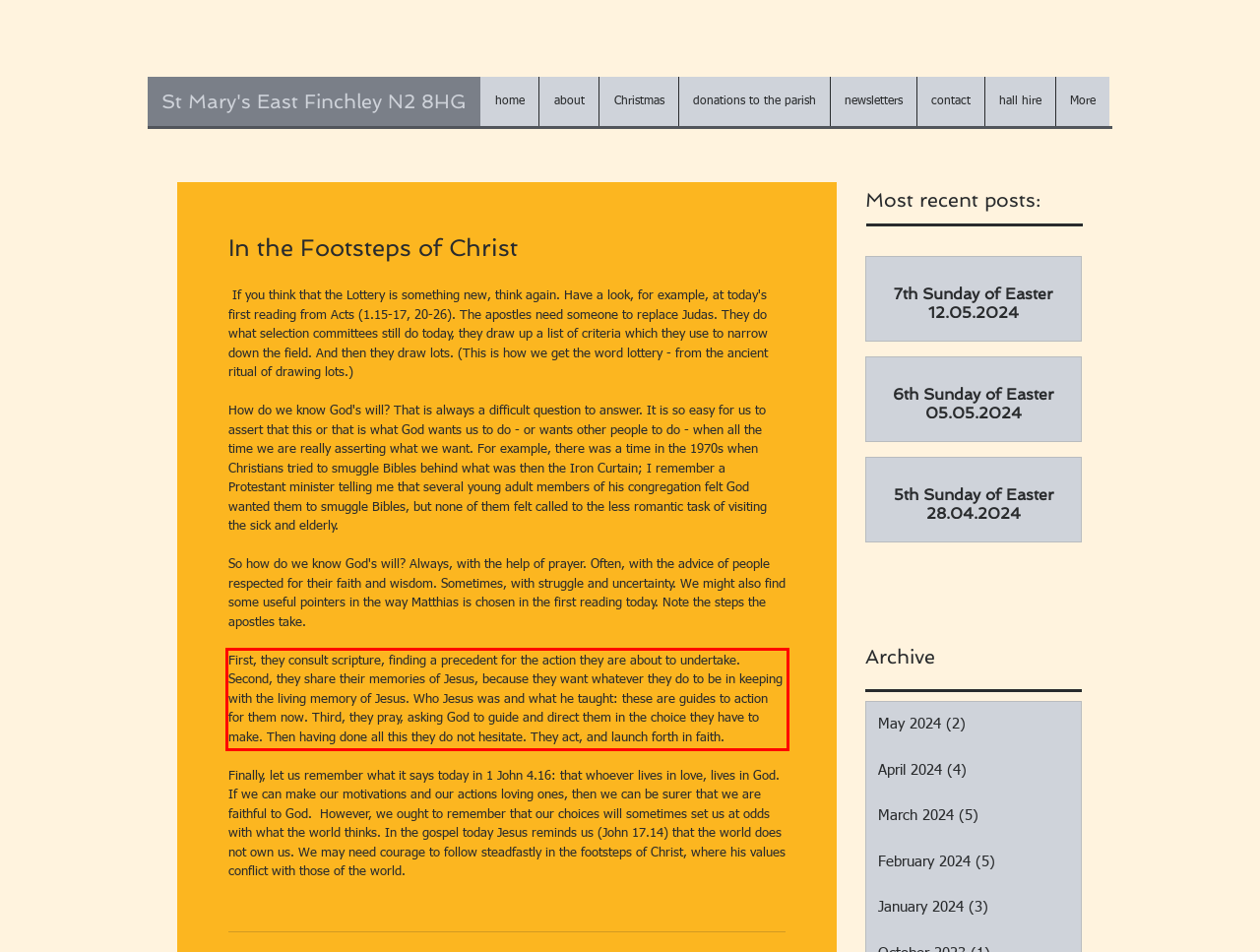Your task is to recognize and extract the text content from the UI element enclosed in the red bounding box on the webpage screenshot.

First, they consult scripture, finding a precedent for the action they are about to undertake. Second, they share their memories of Jesus, because they want whatever they do to be in keeping with the living memory of Jesus. Who Jesus was and what he taught: these are guides to action for them now. Third, they pray, asking God to guide and direct them in the choice they have to make. Then having done all this they do not hesitate. They act, and launch forth in faith.